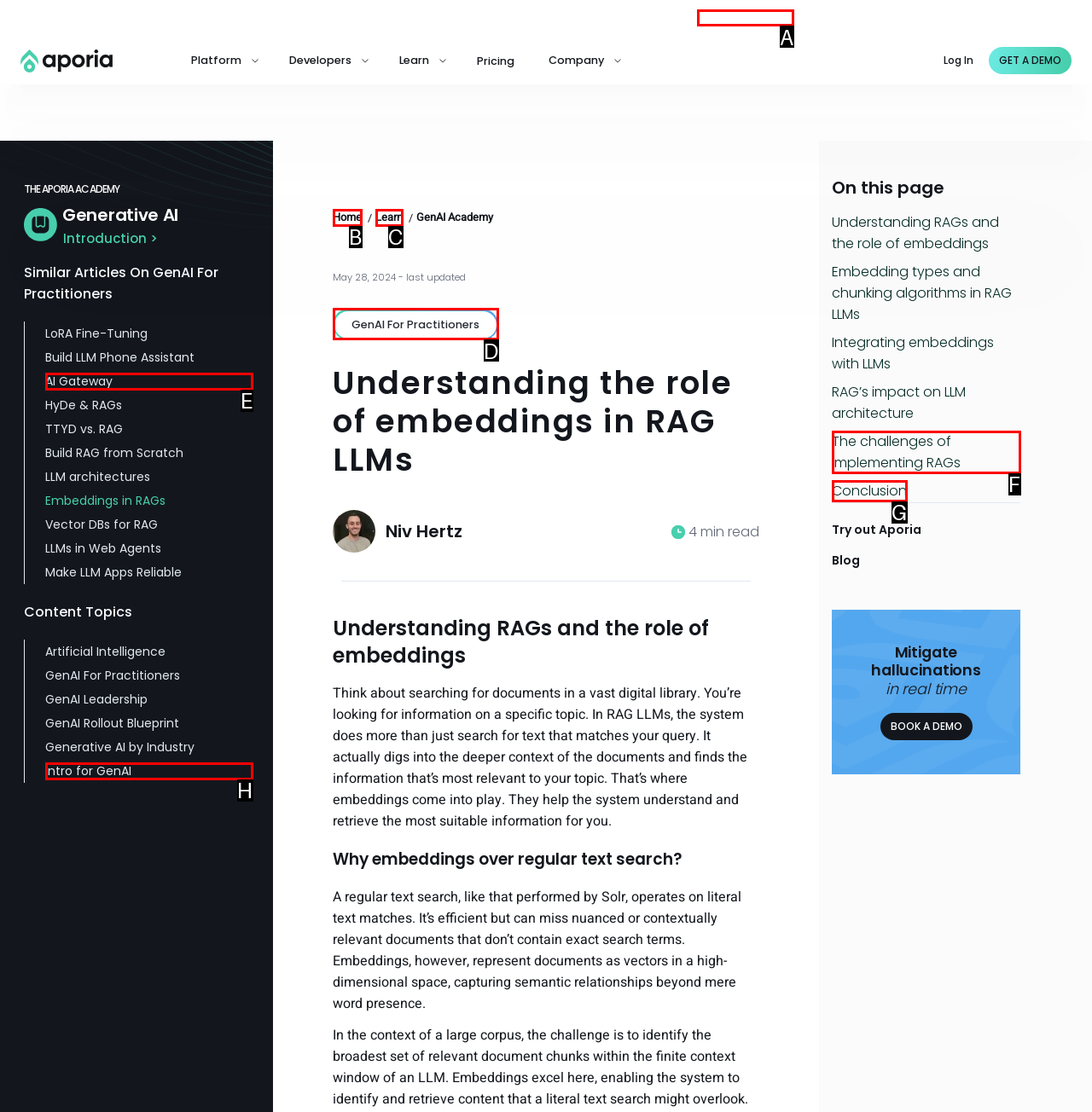Identify the UI element that best fits the description: The challenges of implementing RAGs
Respond with the letter representing the correct option.

F